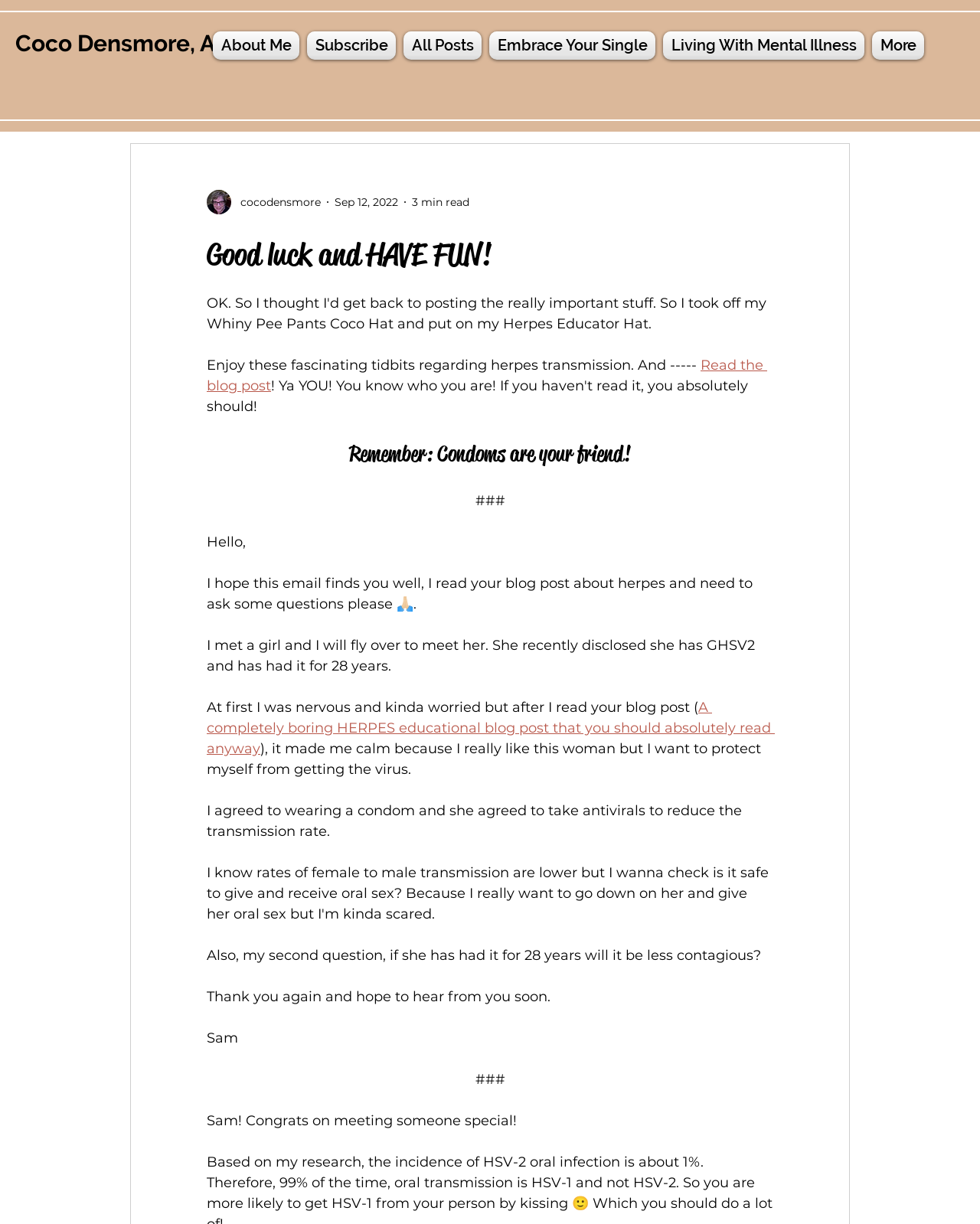Give a concise answer using only one word or phrase for this question:
How long has the woman had GHSV2?

28 years